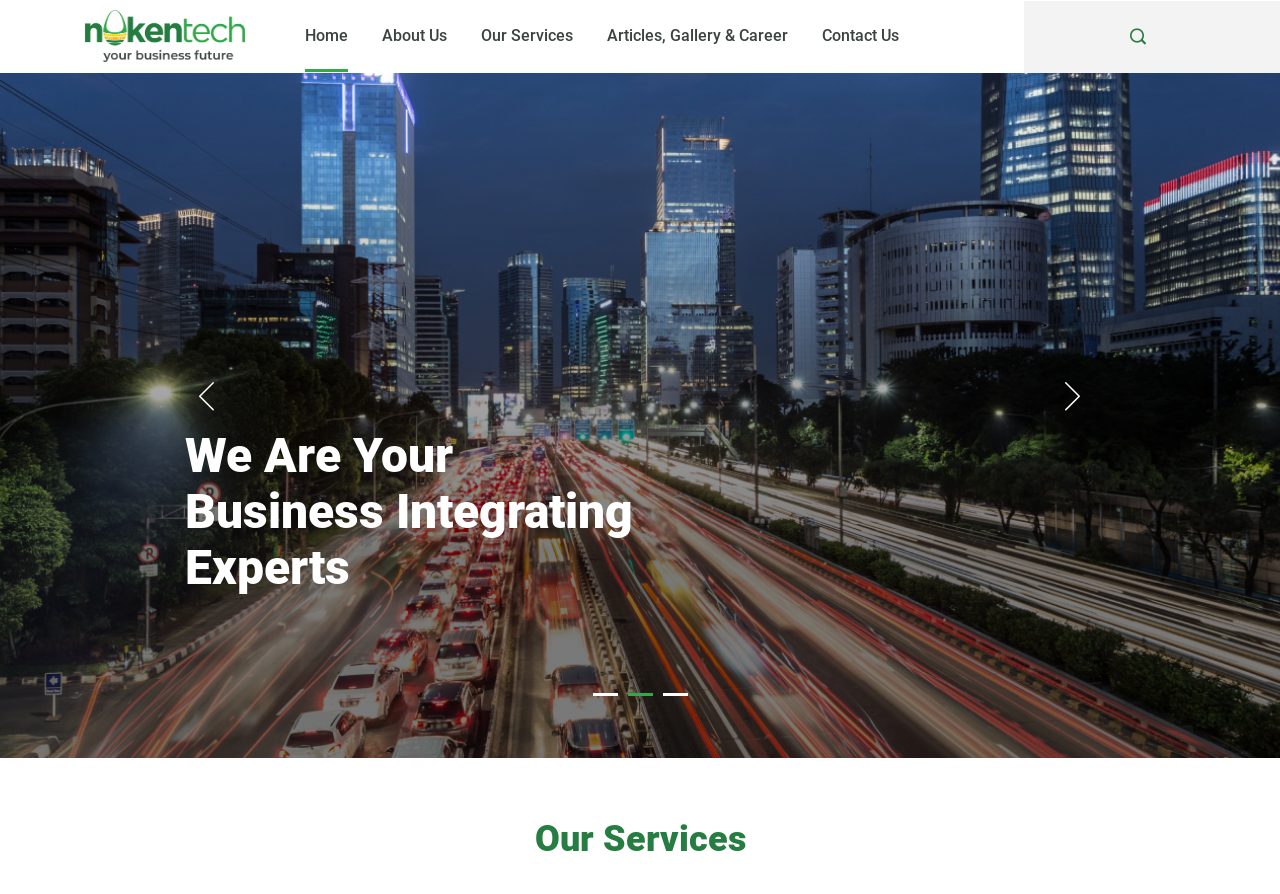Use a single word or phrase to answer the question:
How many links are in the top navigation bar?

5